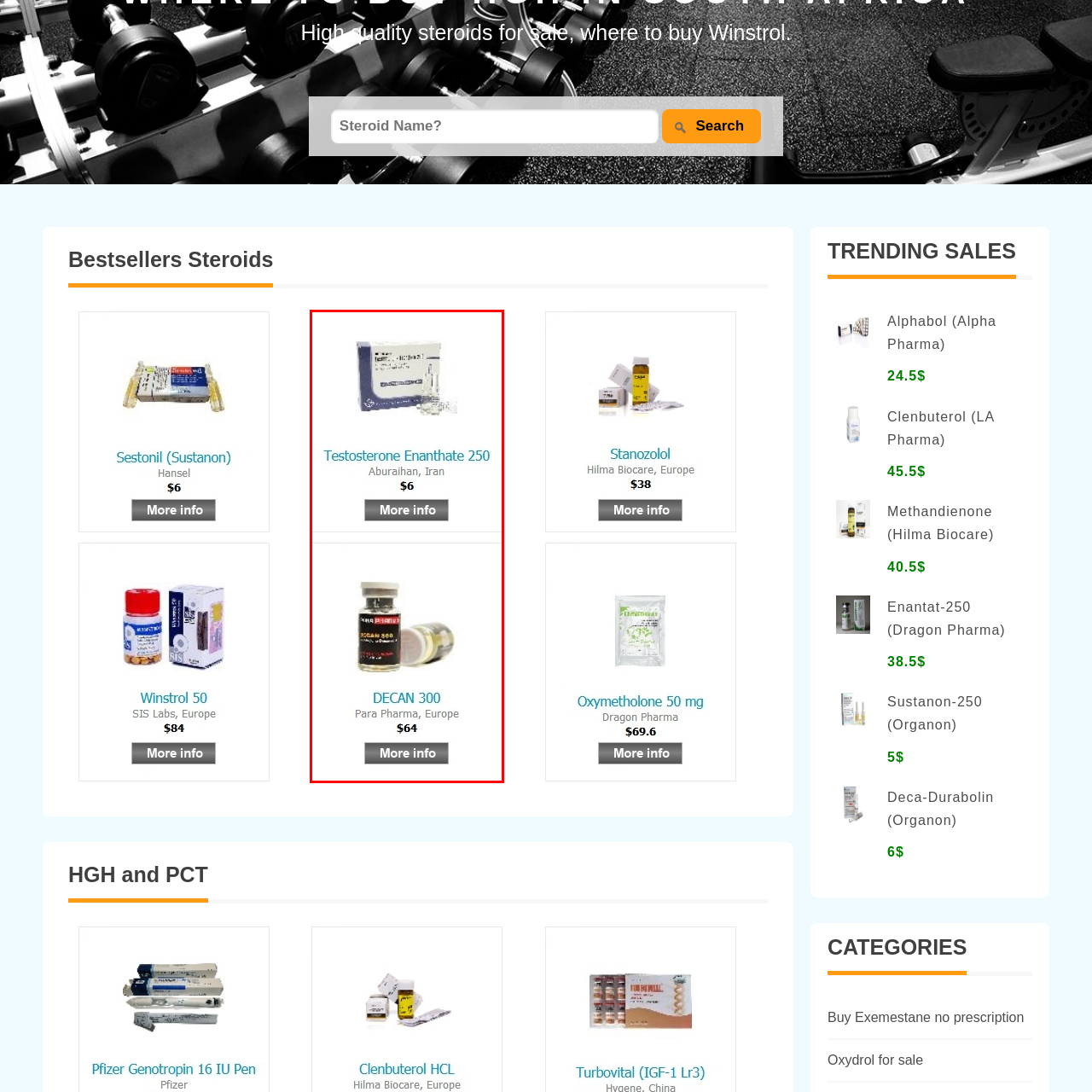What is the purpose of the 'More info' button?
Look closely at the image contained within the red bounding box and answer the question in detail, using the visual information present.

The 'More info' button is likely intended to provide users with further information about each product. This can be inferred by the button's placement next to each product and its label, which suggests that clicking it will reveal more details about the product.